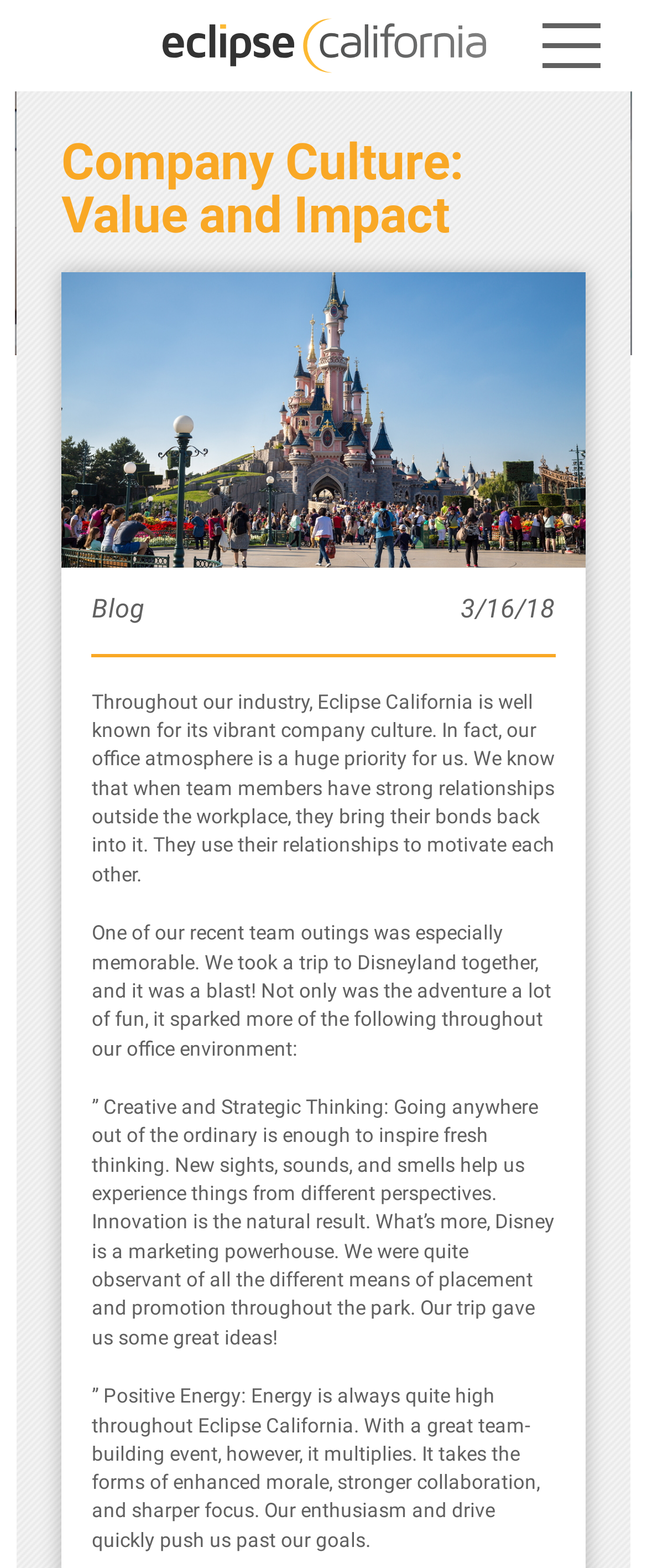Give a short answer using one word or phrase for the question:
What was the recent team outing mentioned in the blog post?

Trip to Disneyland